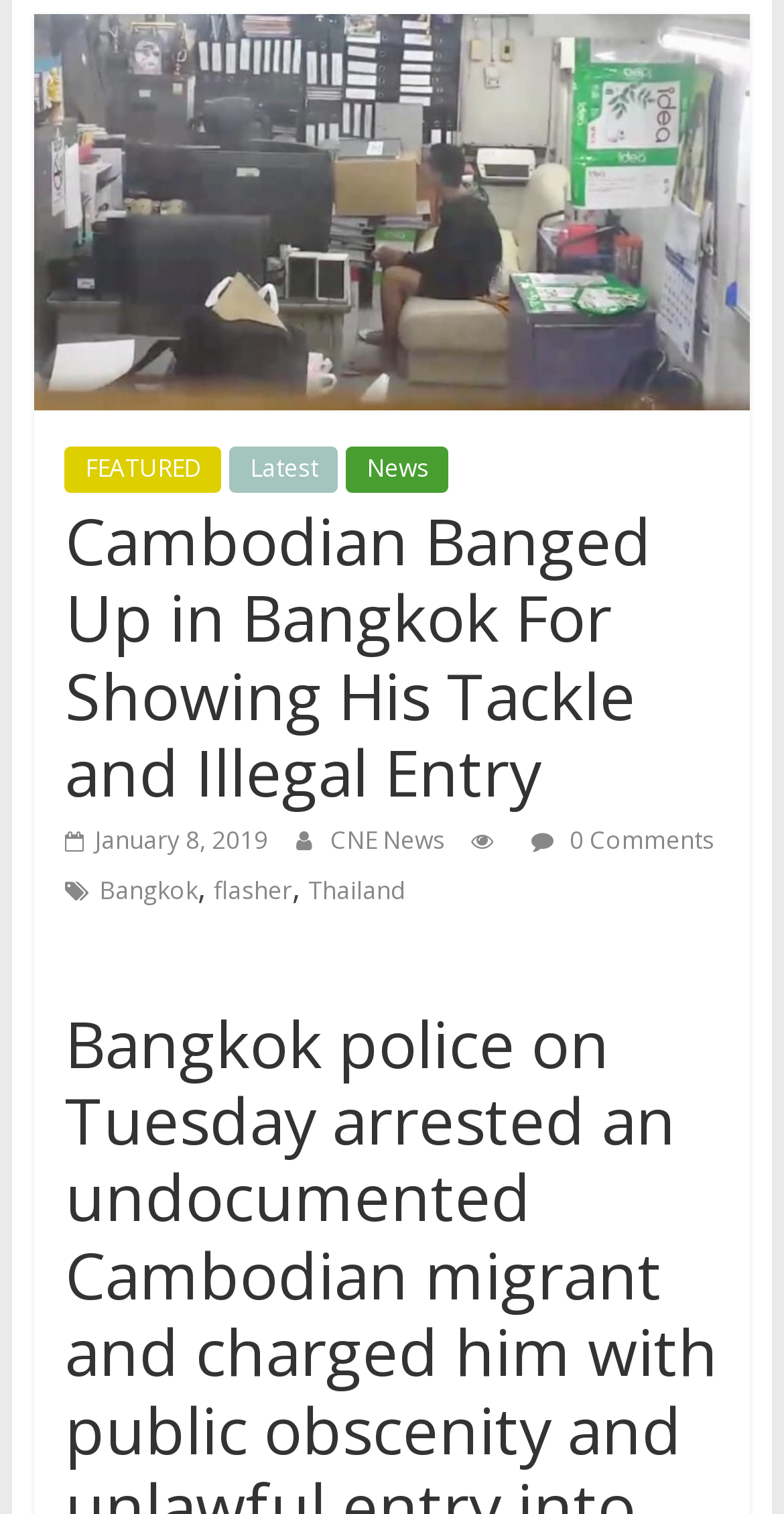Based on the image, please elaborate on the answer to the following question:
What is the date of the news article?

I found a link element with the text ' January 8, 2019' which is likely to be the date of the news article. The '' symbol is an icon, and the text 'January 8, 2019' is the date.